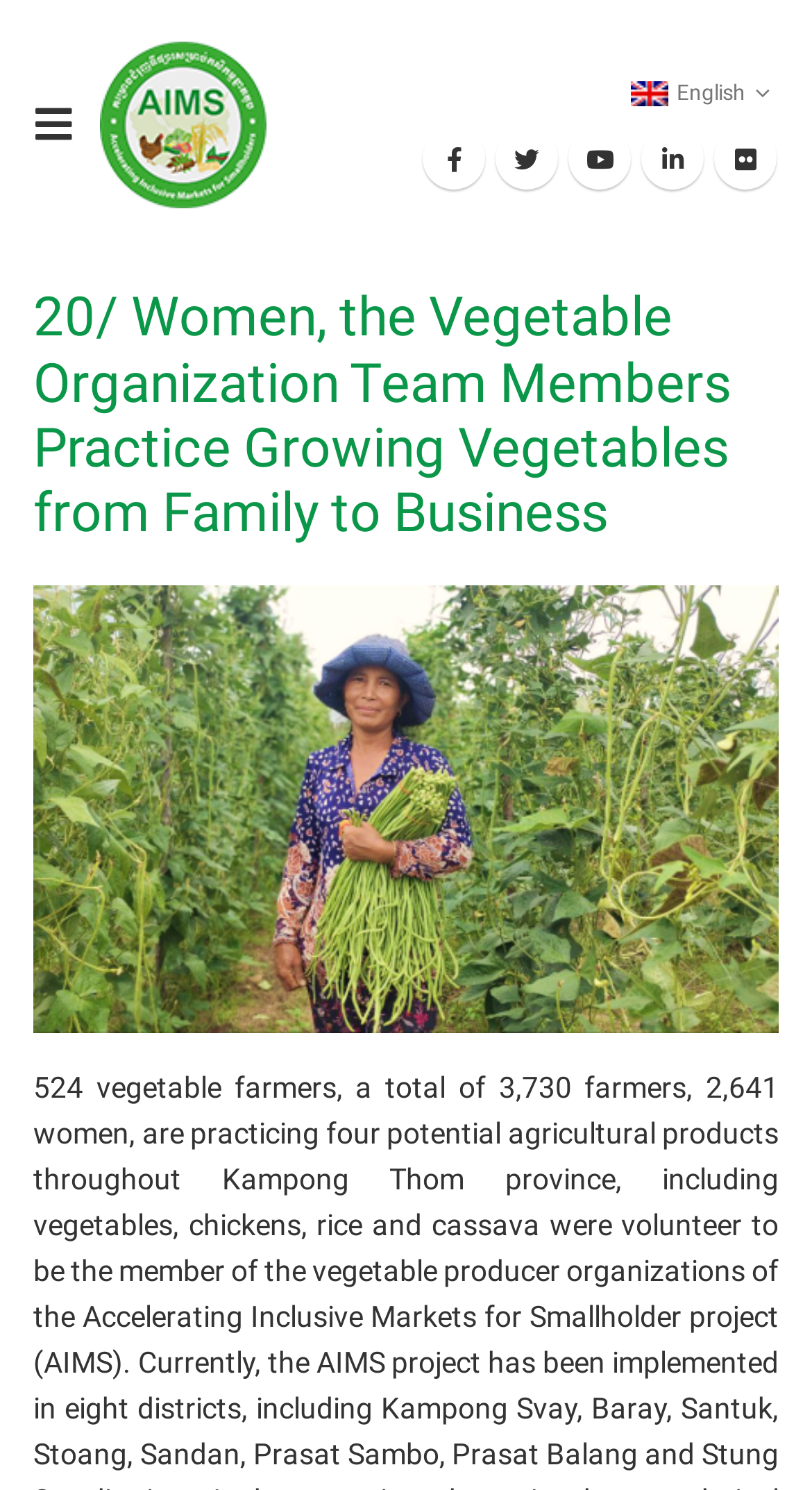What is the text of the webpage's headline?

20/ Women, the Vegetable Organization Team Members Practice Growing Vegetables from Family to Business